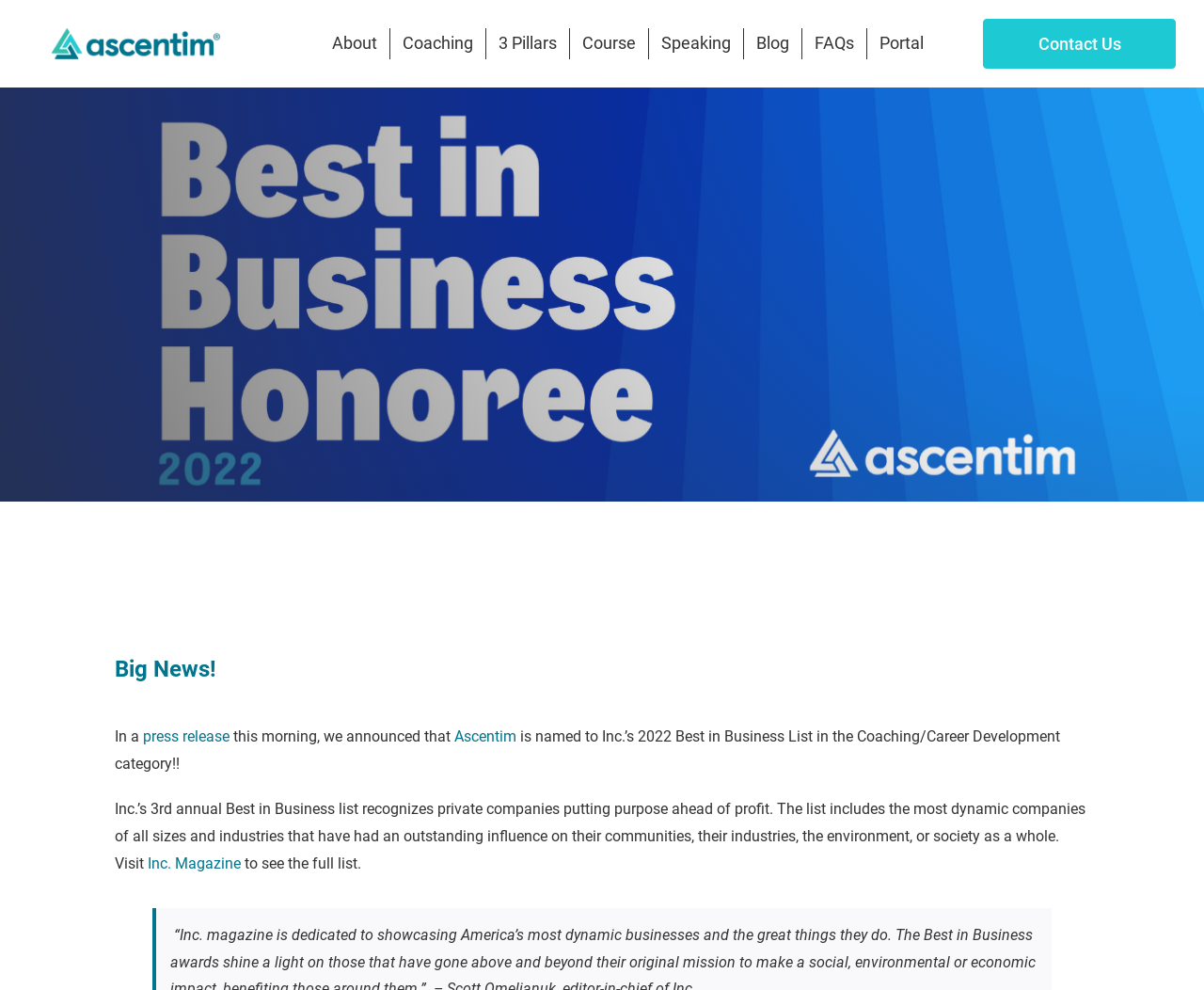Point out the bounding box coordinates of the section to click in order to follow this instruction: "Go to Coaching".

[0.324, 0.029, 0.404, 0.06]